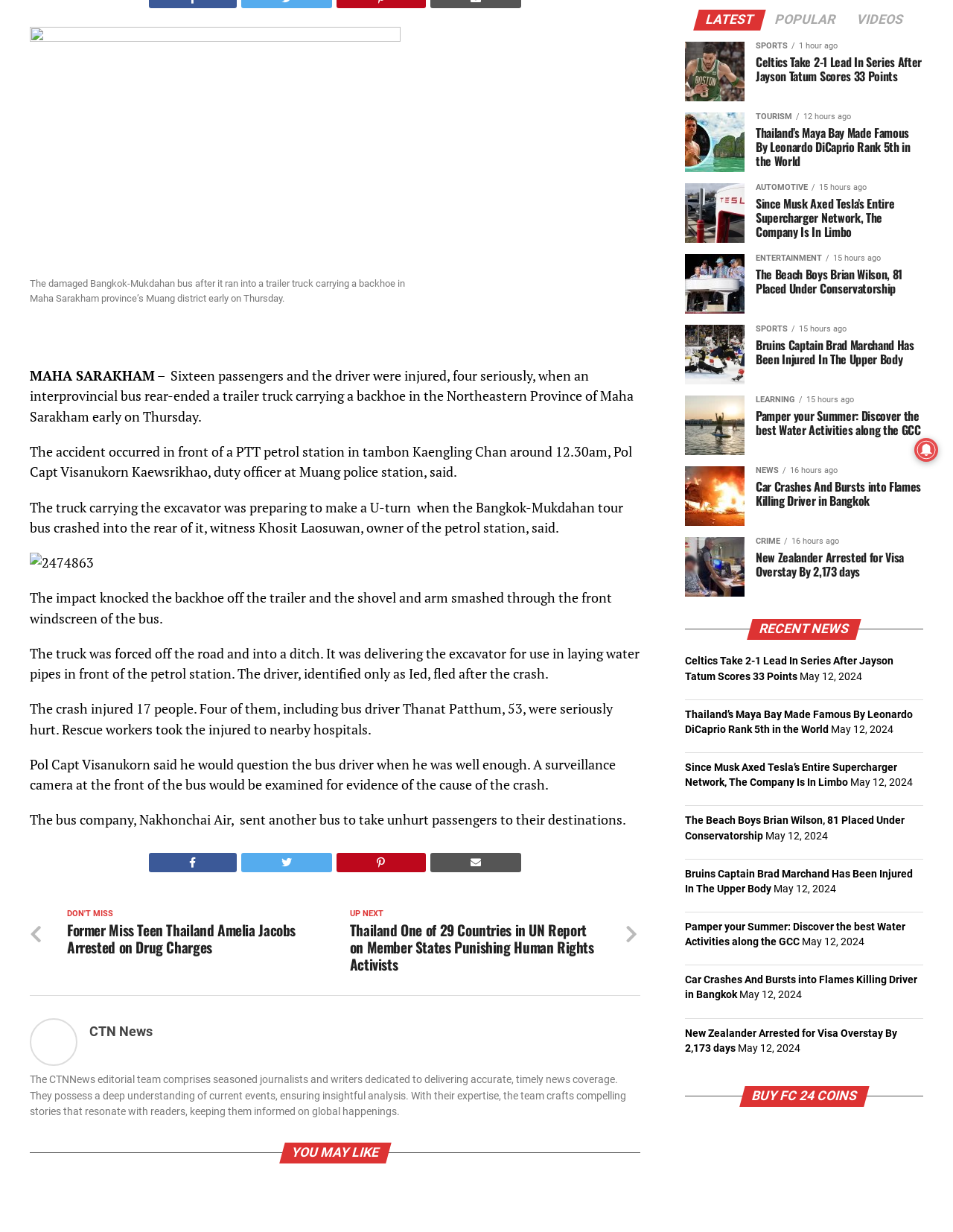Find the bounding box coordinates for the UI element that matches this description: "CTN News".

[0.094, 0.831, 0.16, 0.843]